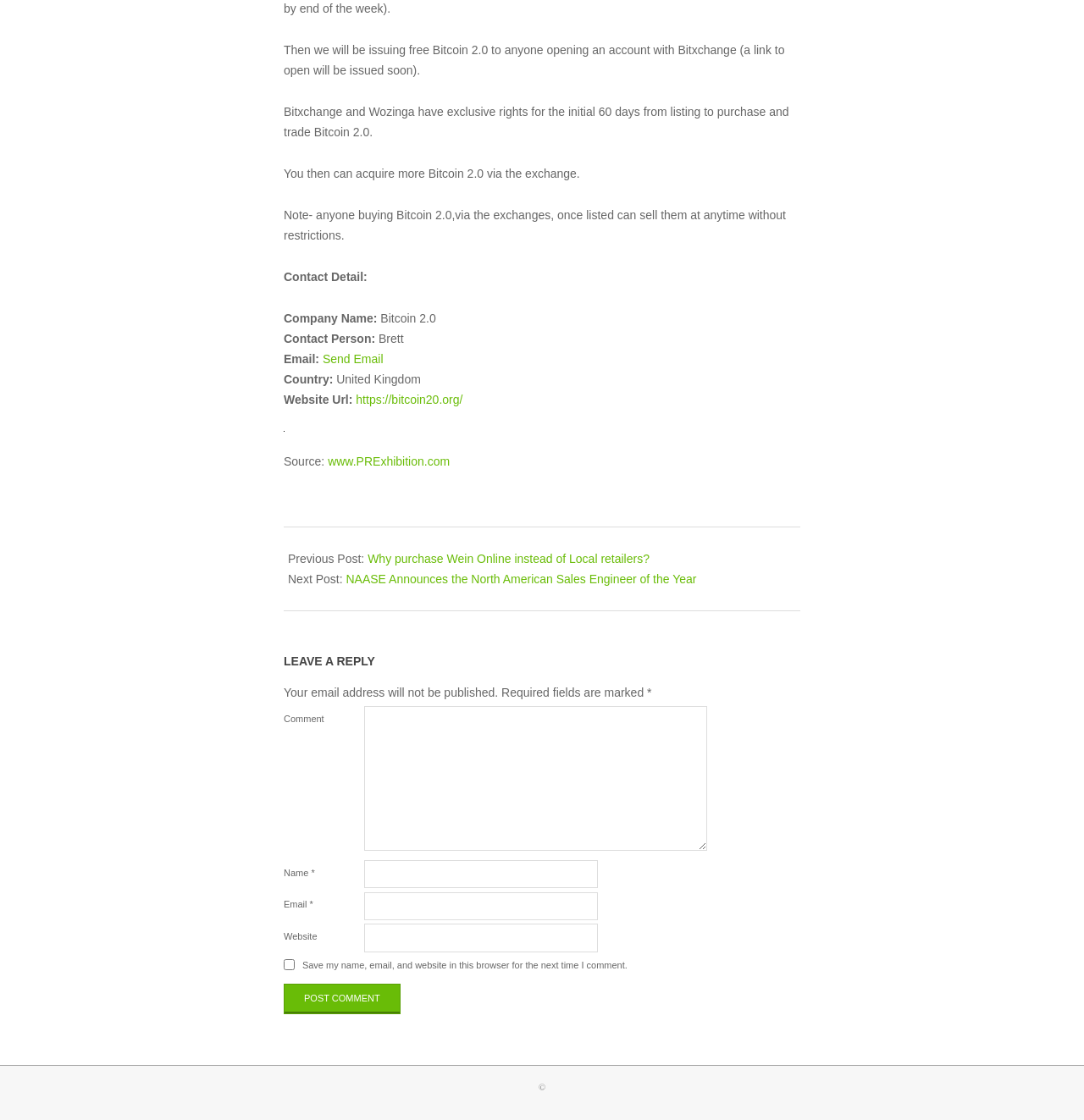Predict the bounding box for the UI component with the following description: "Create your Style Guide".

None